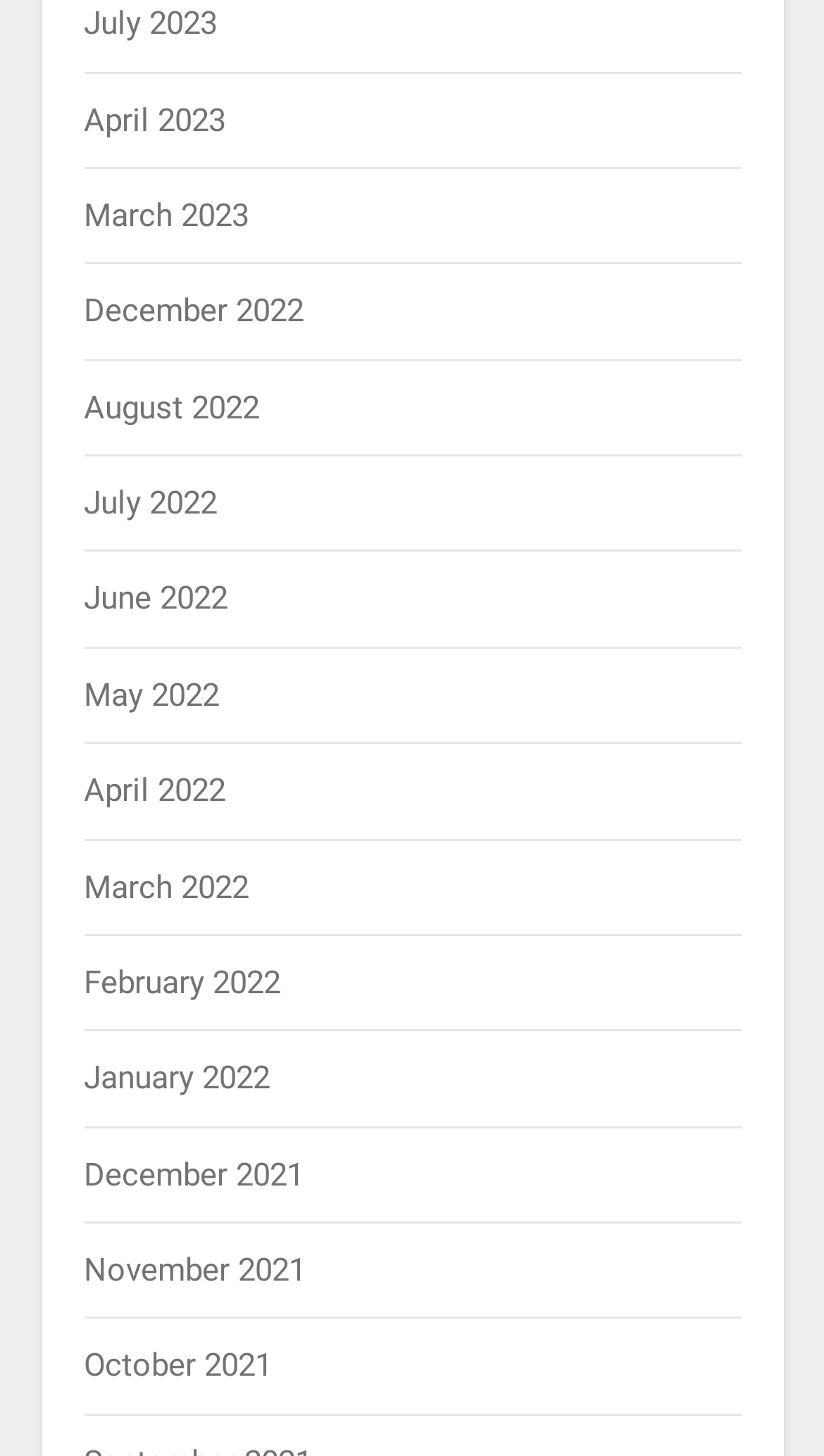Point out the bounding box coordinates of the section to click in order to follow this instruction: "view December 2021".

[0.101, 0.793, 0.368, 0.82]